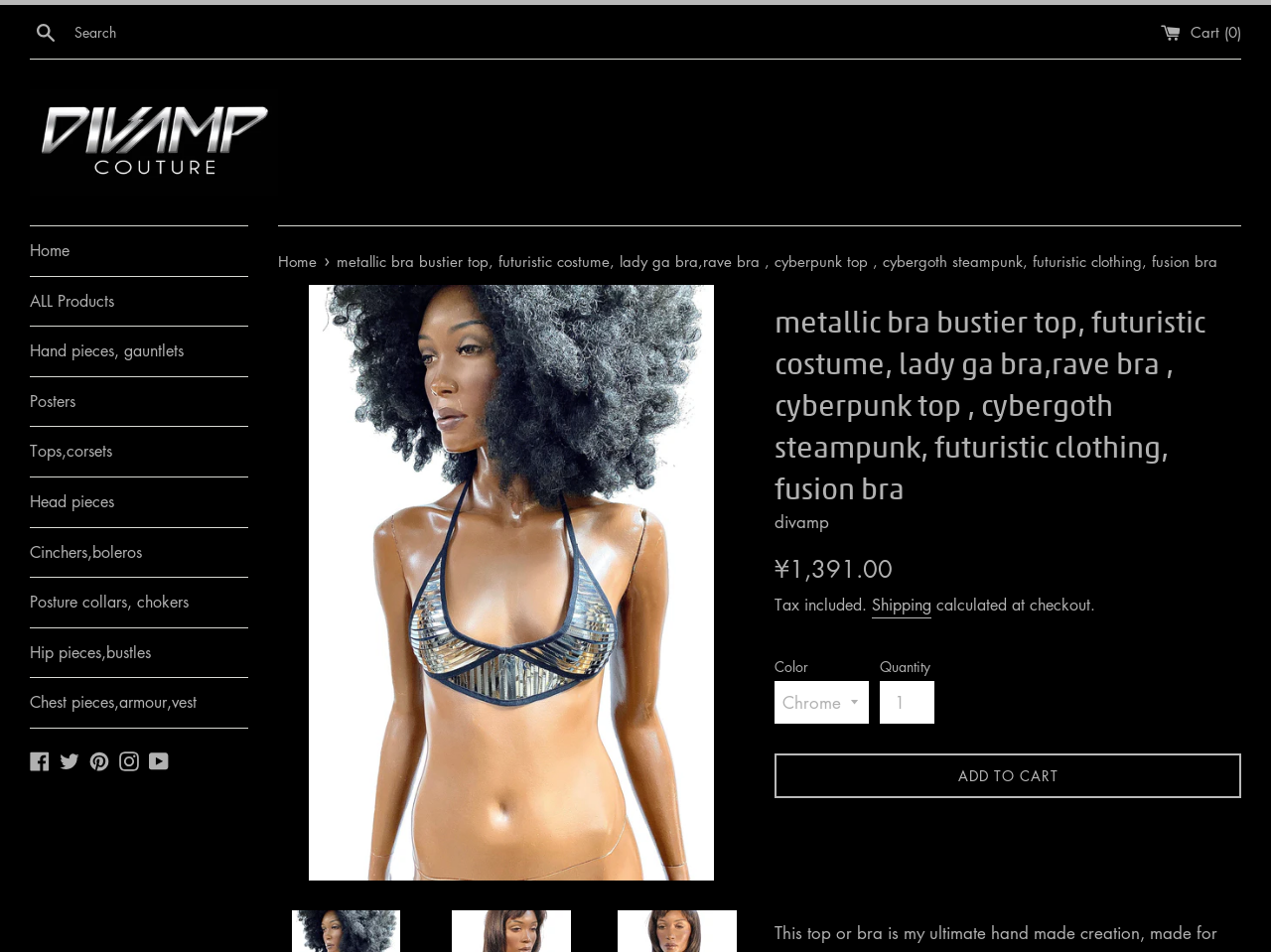Kindly determine the bounding box coordinates for the area that needs to be clicked to execute this instruction: "Switch to the English version".

None